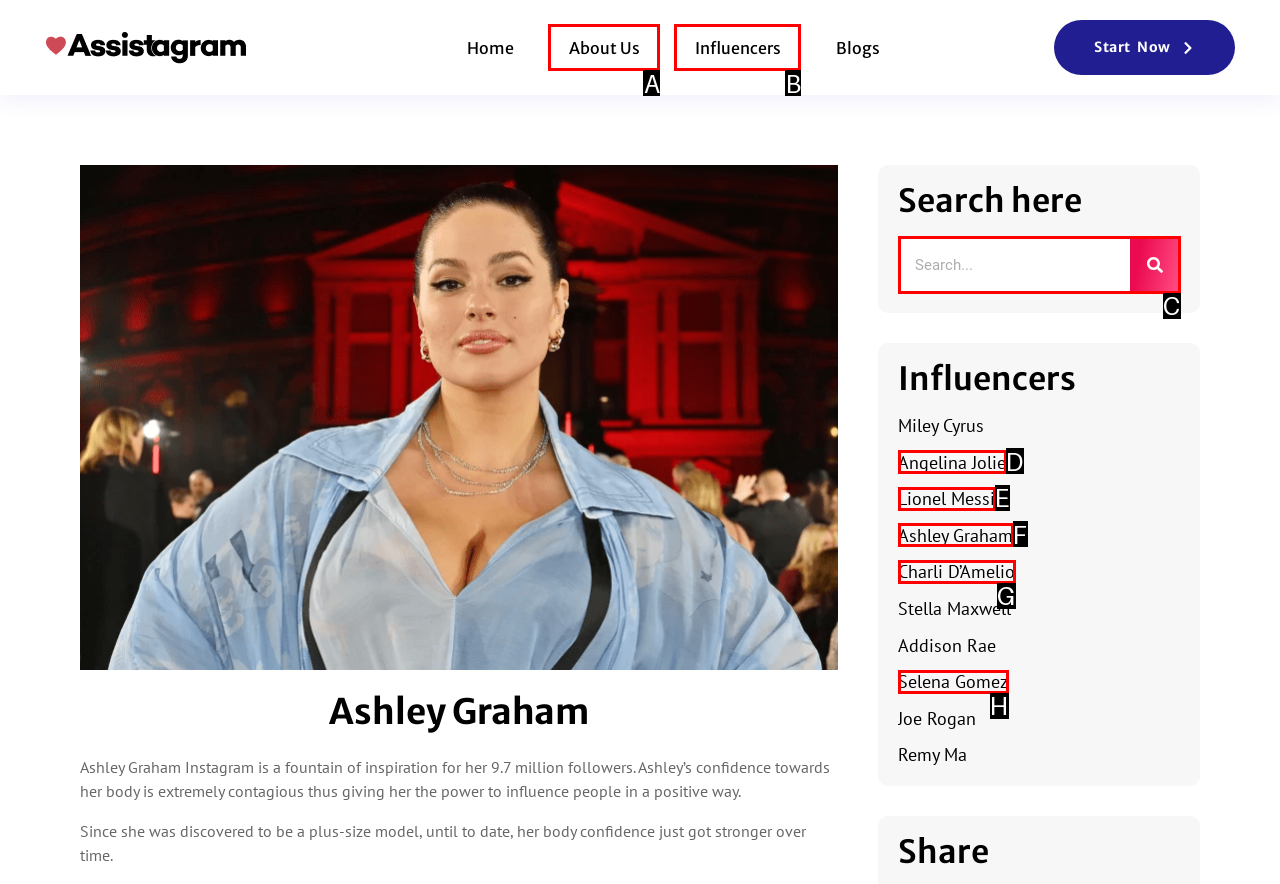From the given options, tell me which letter should be clicked to complete this task: Search for an influencer
Answer with the letter only.

C